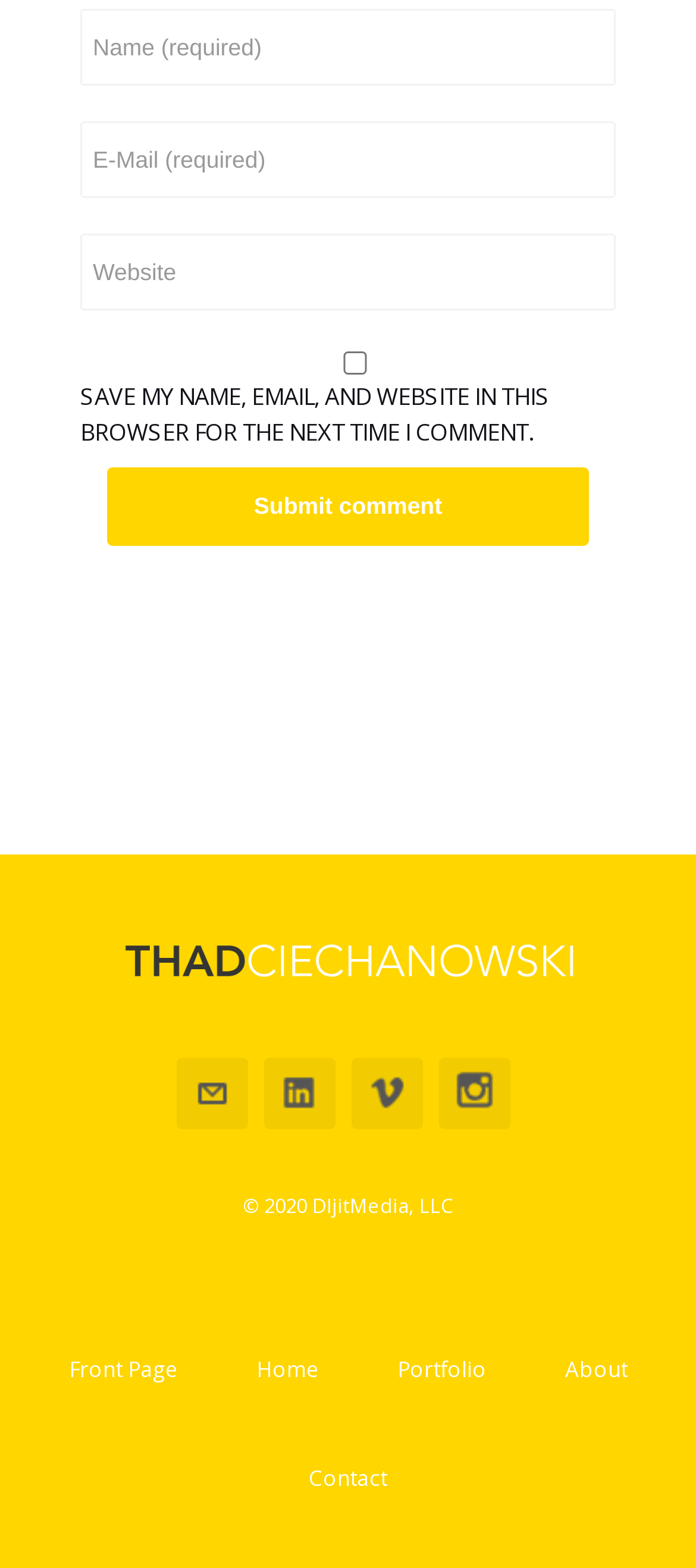Predict the bounding box for the UI component with the following description: "Front Page".

[0.099, 0.864, 0.255, 0.882]